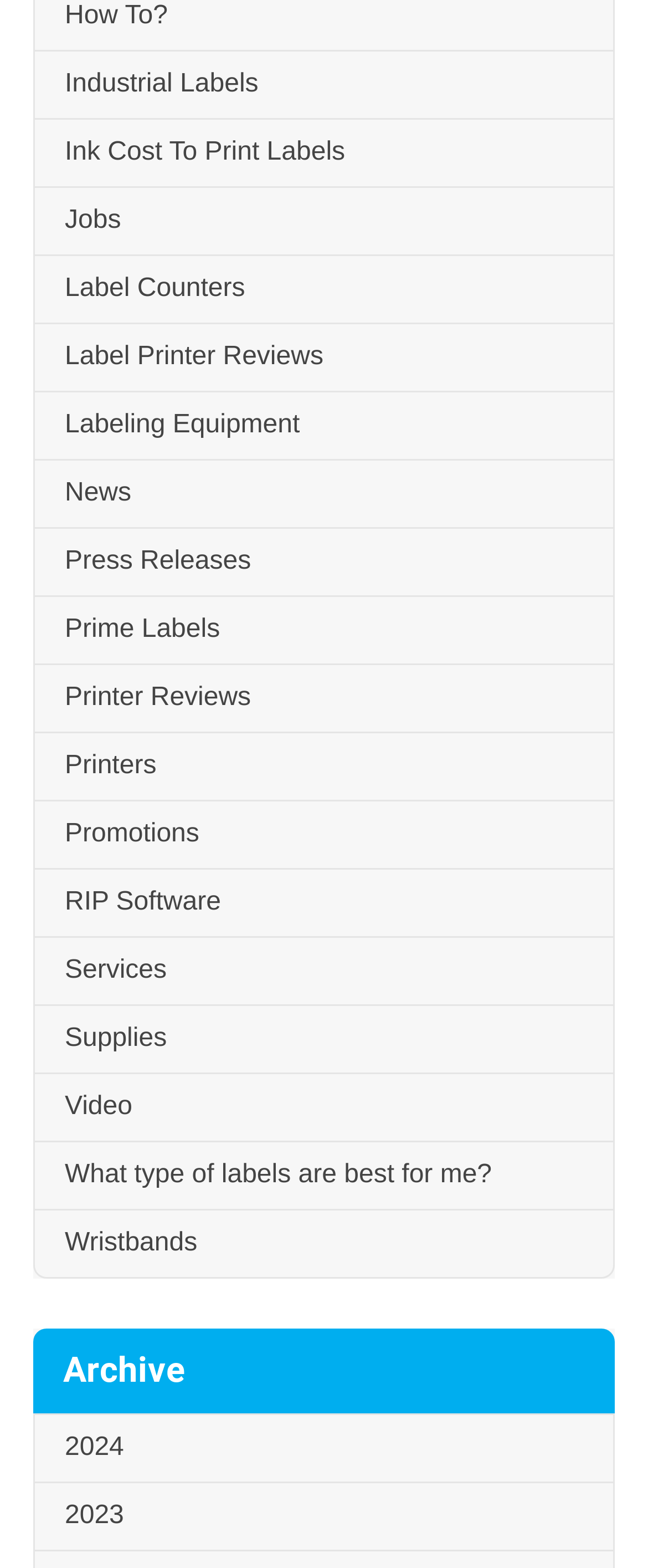How many years of archives are available?
Using the information from the image, give a concise answer in one word or a short phrase.

2